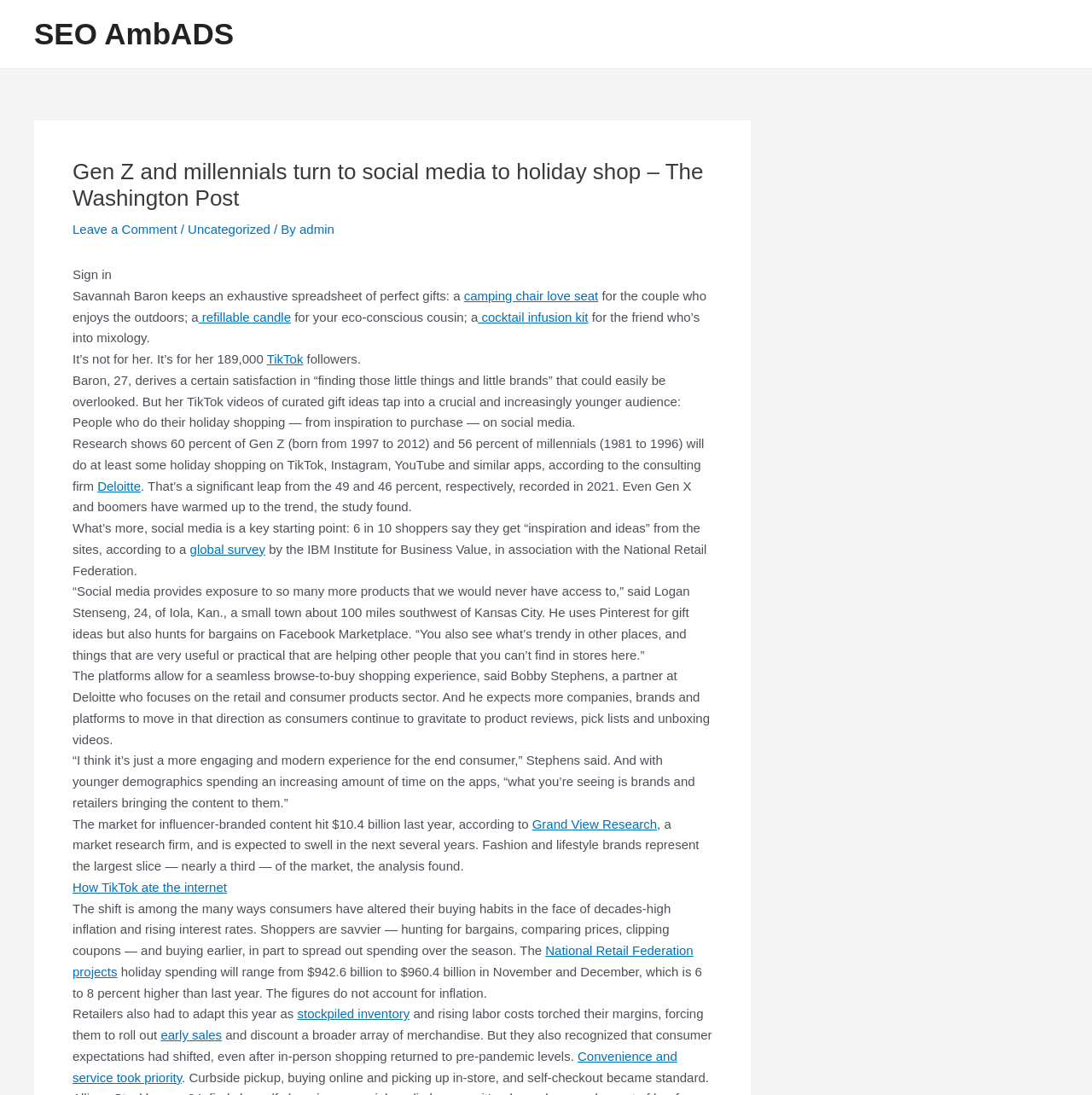Determine the bounding box coordinates of the region I should click to achieve the following instruction: "Explore the article about how TikTok ate the internet". Ensure the bounding box coordinates are four float numbers between 0 and 1, i.e., [left, top, right, bottom].

[0.066, 0.803, 0.208, 0.817]